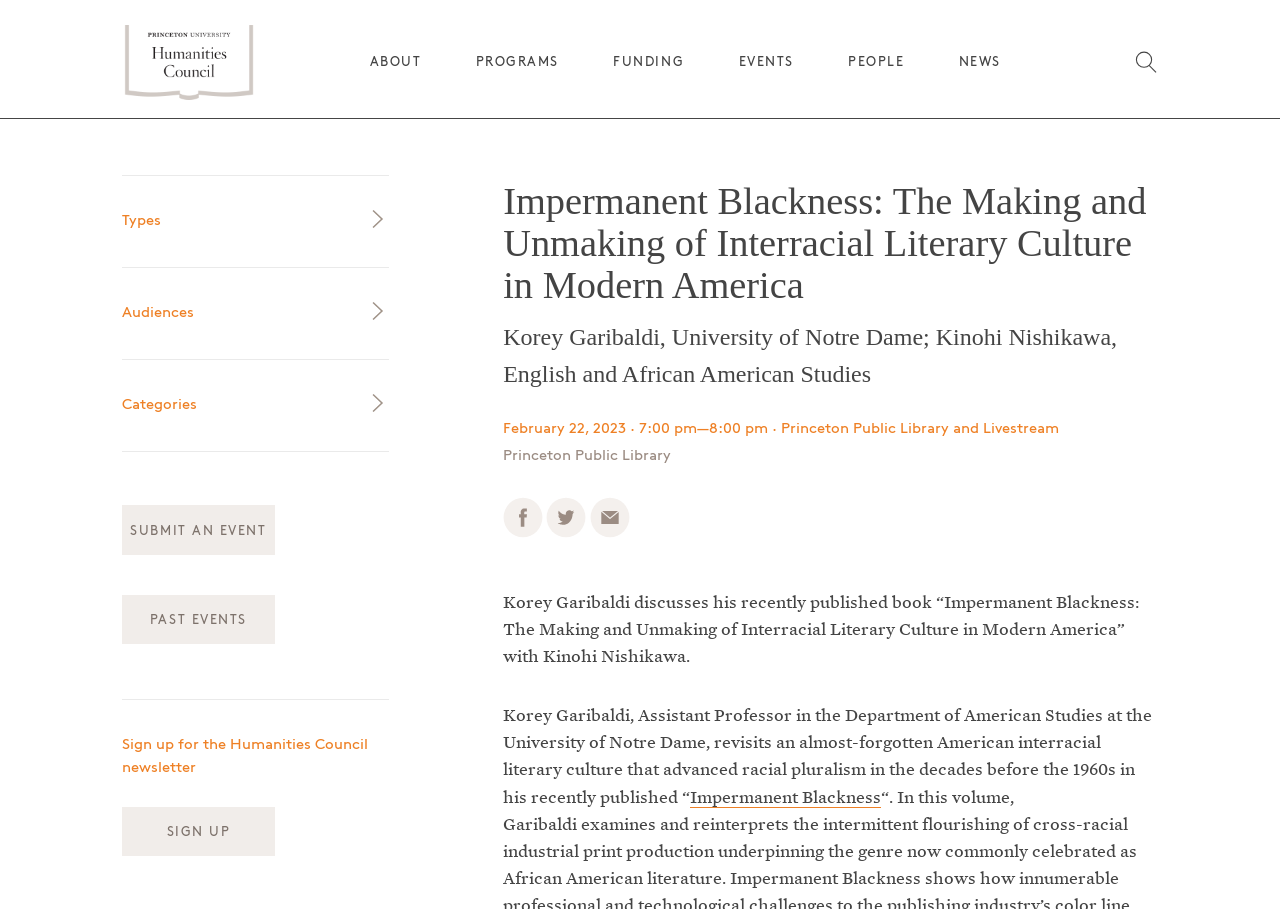Determine the bounding box coordinates of the section I need to click to execute the following instruction: "View all programs". Provide the coordinates as four float numbers between 0 and 1, i.e., [left, top, right, bottom].

[0.301, 0.147, 0.507, 0.171]